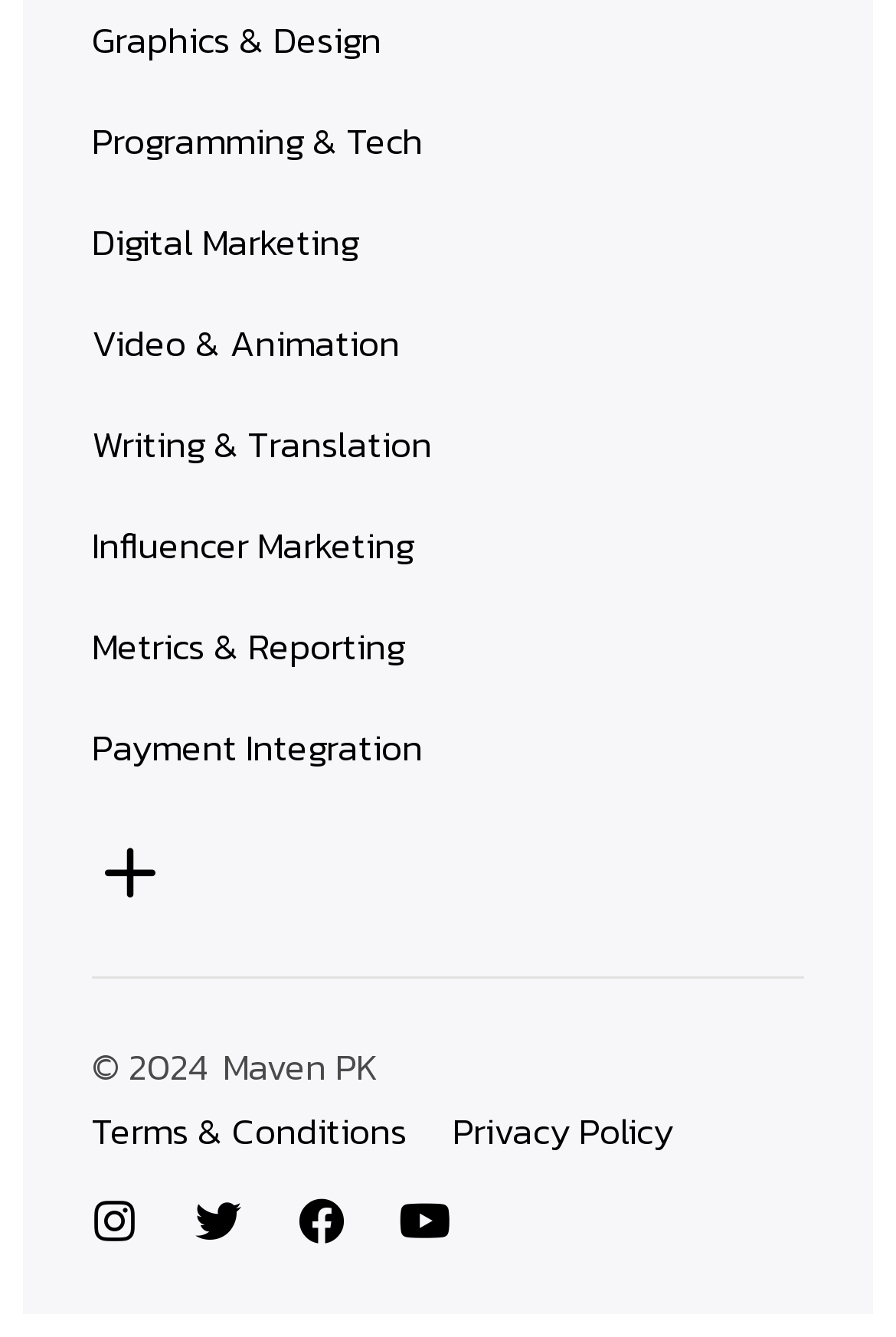Locate the bounding box coordinates of the item that should be clicked to fulfill the instruction: "Visit Maven PK".

[0.249, 0.777, 0.421, 0.818]